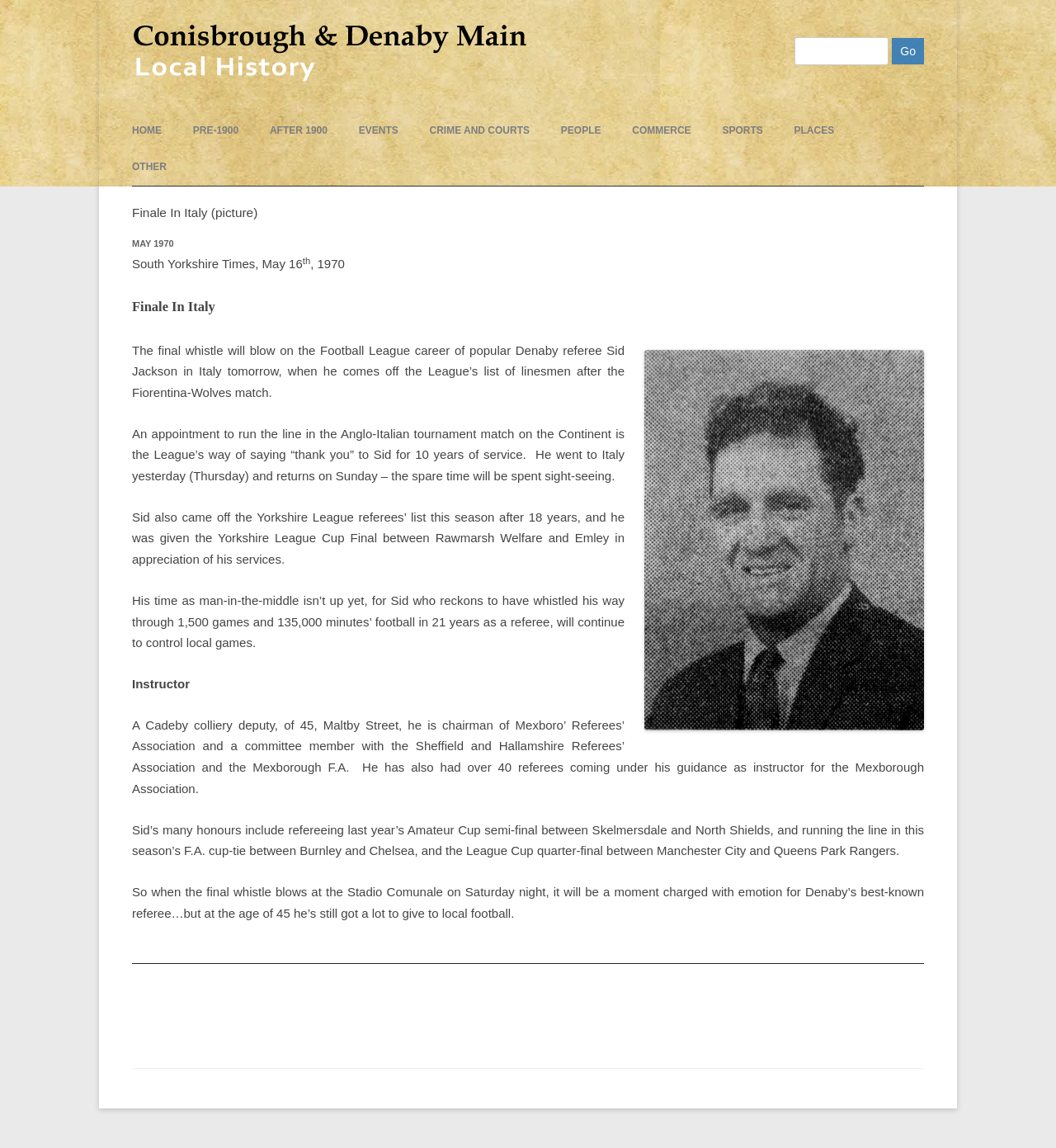Using the provided element description "parent_node: Search value="Go"", determine the bounding box coordinates of the UI element.

[0.845, 0.033, 0.875, 0.056]